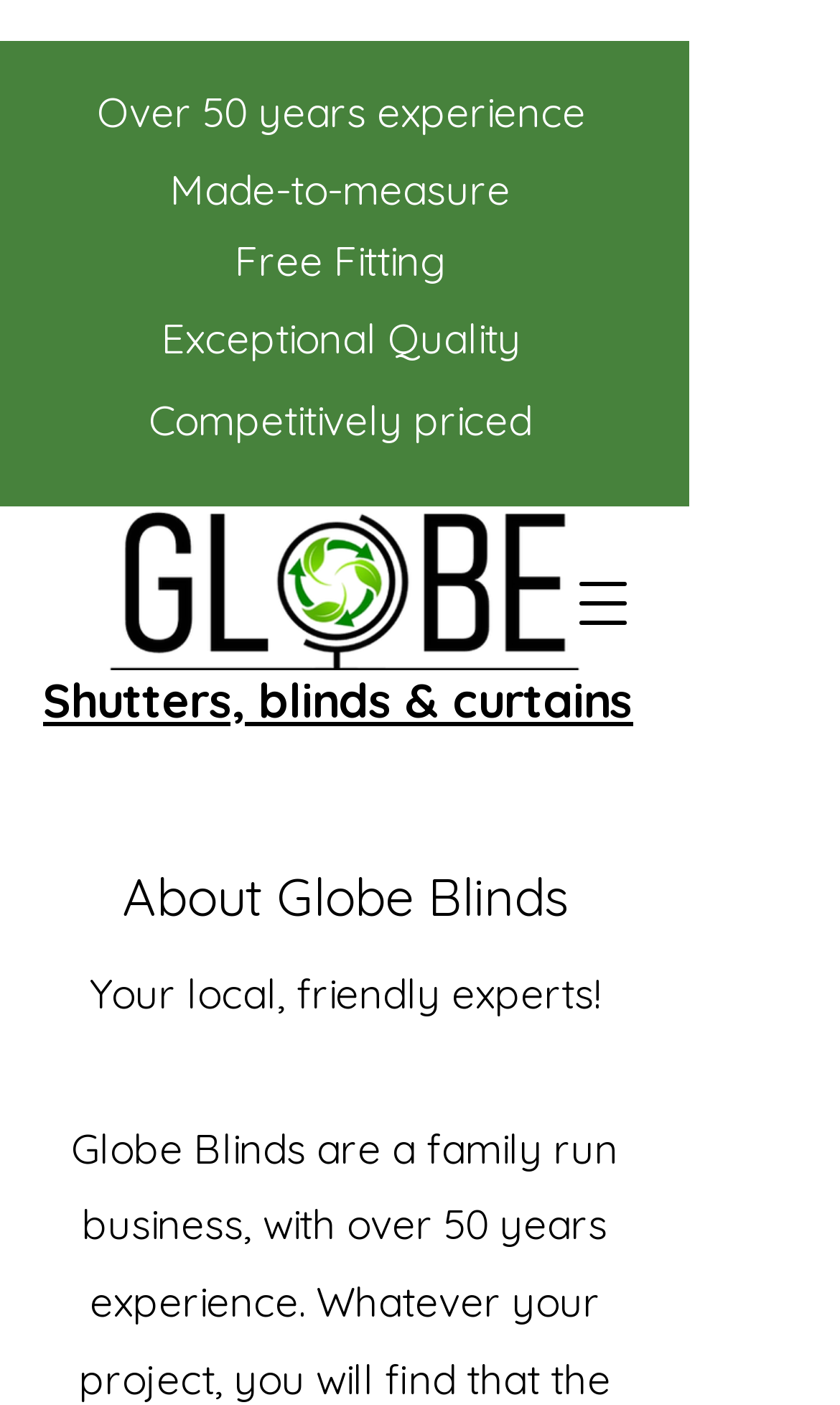Give a one-word or one-phrase response to the question: 
What is the tone of the webpage?

Friendly